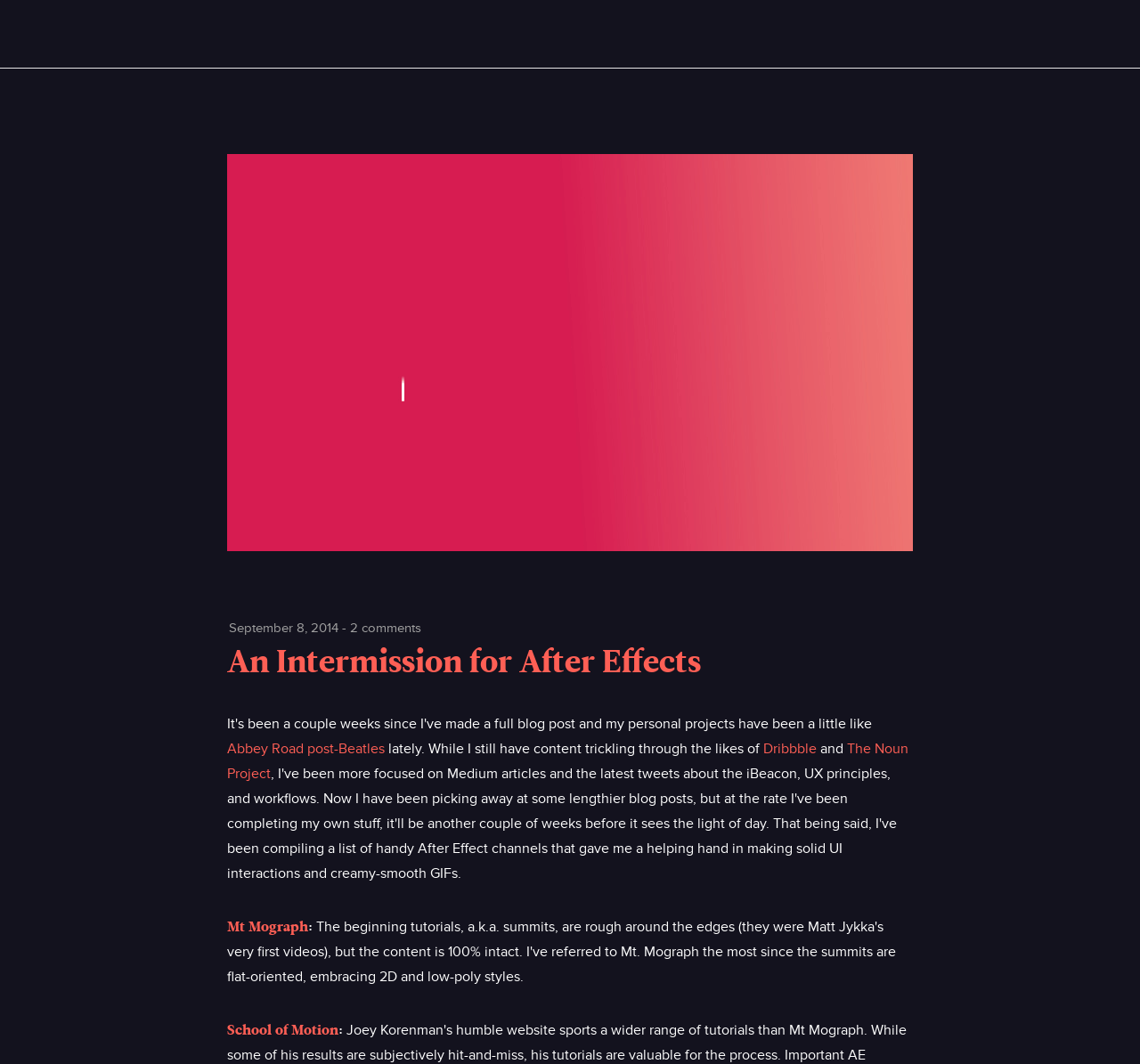Please identify the bounding box coordinates of the area I need to click to accomplish the following instruction: "go to the School of Motion website".

[0.199, 0.958, 0.297, 0.977]